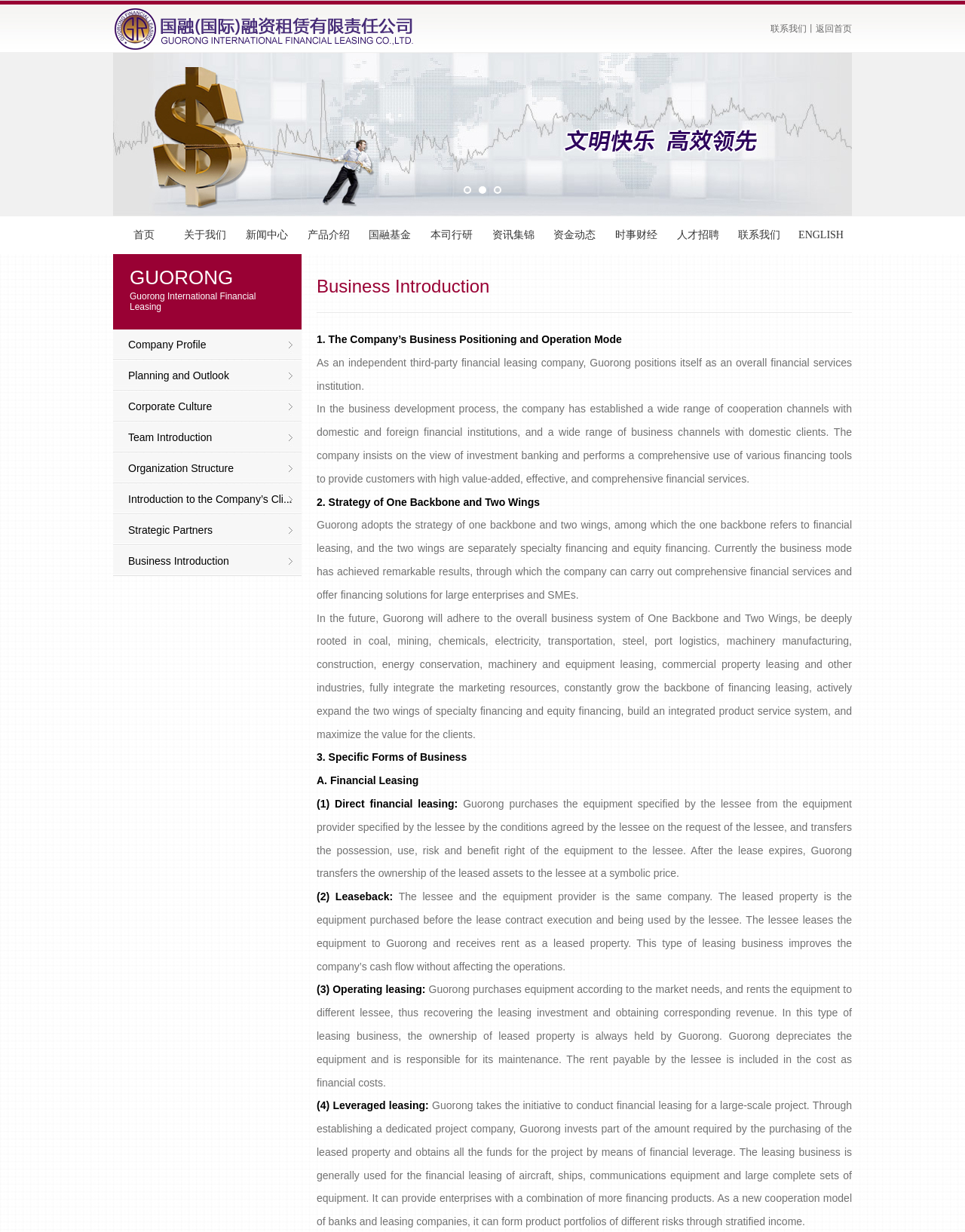What is the strategy of Guorong? Refer to the image and provide a one-word or short phrase answer.

One Backbone and Two Wings